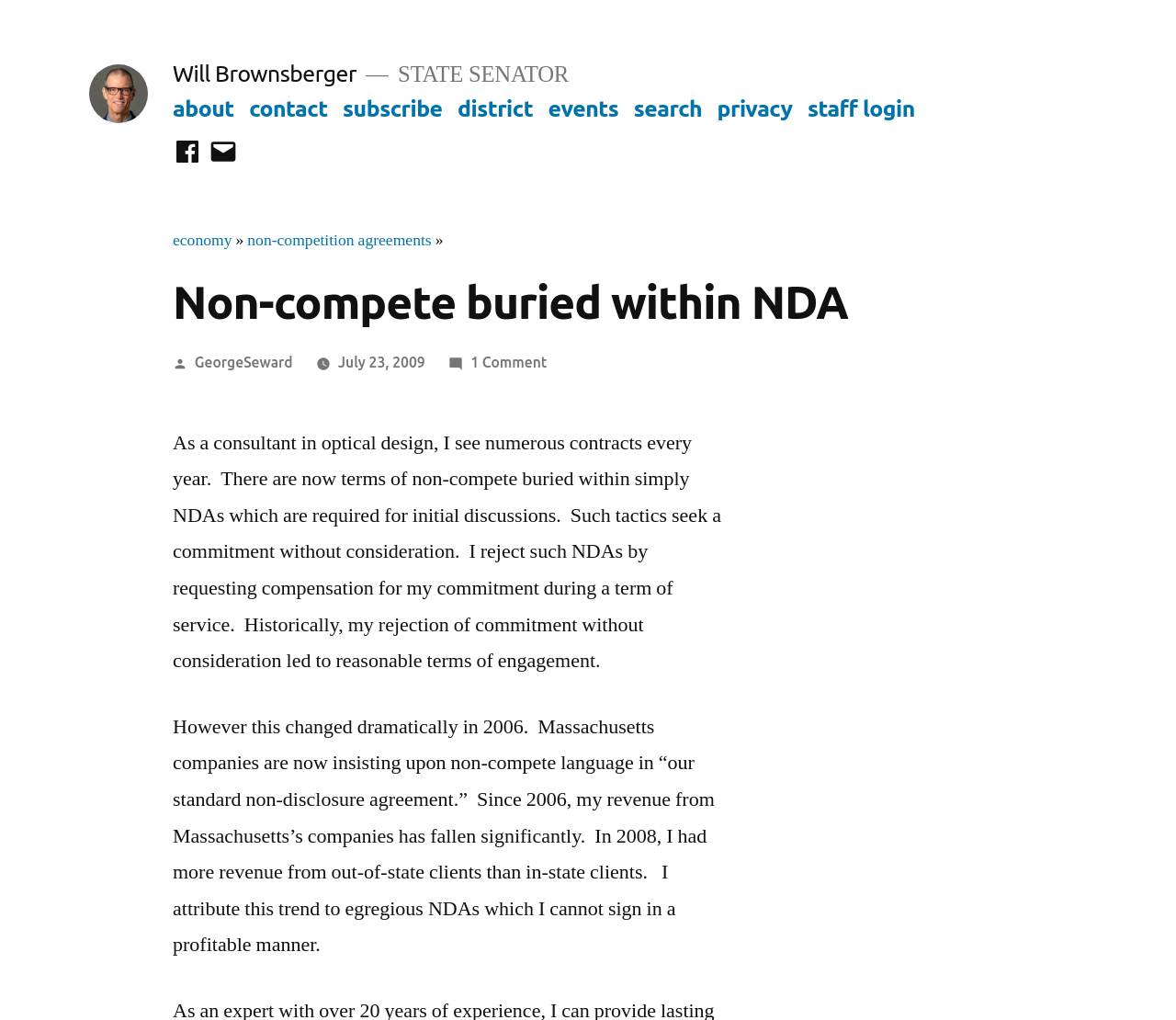Using the description "about", predict the bounding box of the relevant HTML element.

[0.147, 0.094, 0.199, 0.119]